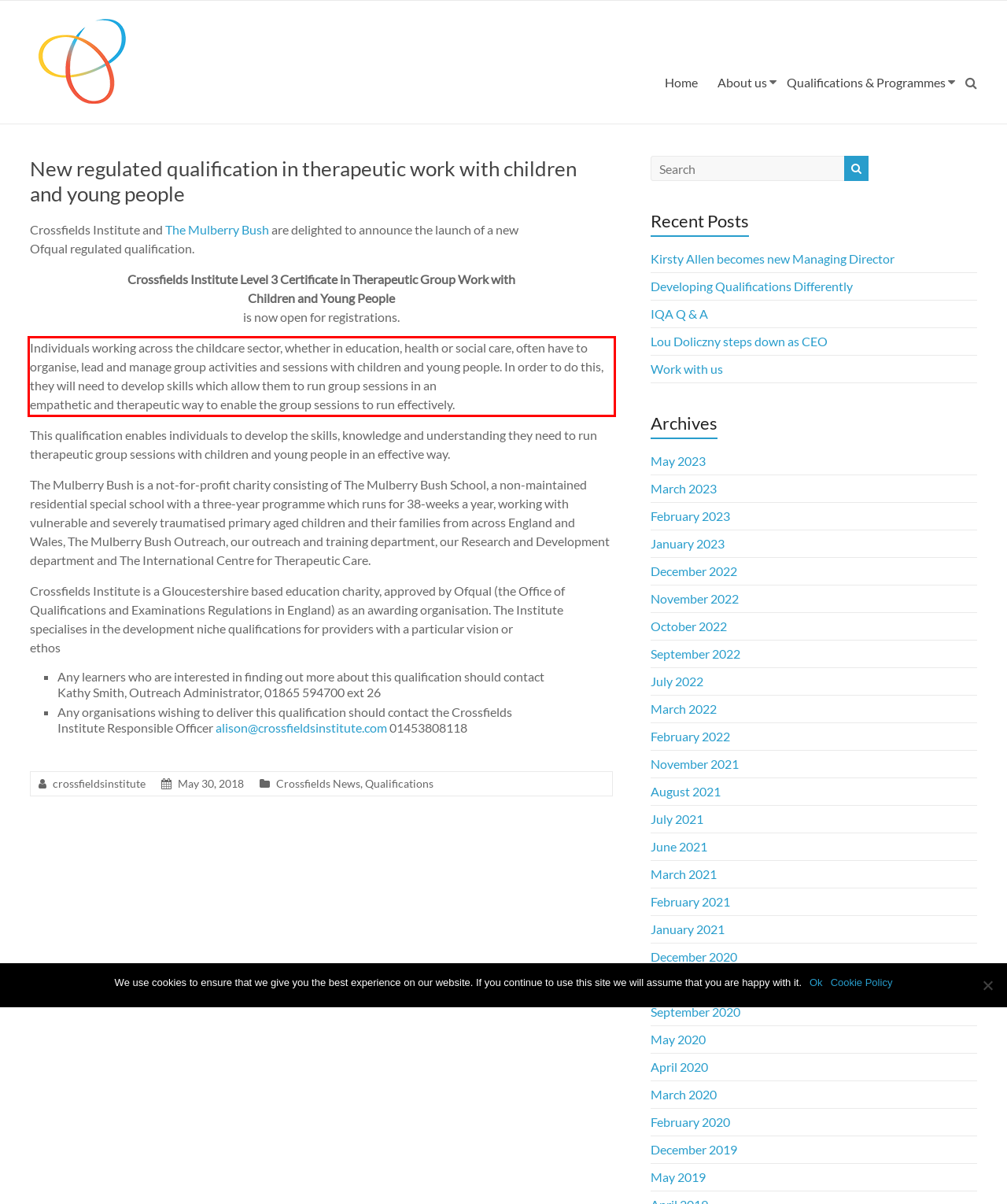You are given a webpage screenshot with a red bounding box around a UI element. Extract and generate the text inside this red bounding box.

Individuals working across the childcare sector, whether in education, health or social care, often have to organise, lead and manage group activities and sessions with children and young people. In order to do this, they will need to develop skills which allow them to run group sessions in an empathetic and therapeutic way to enable the group sessions to run effectively.